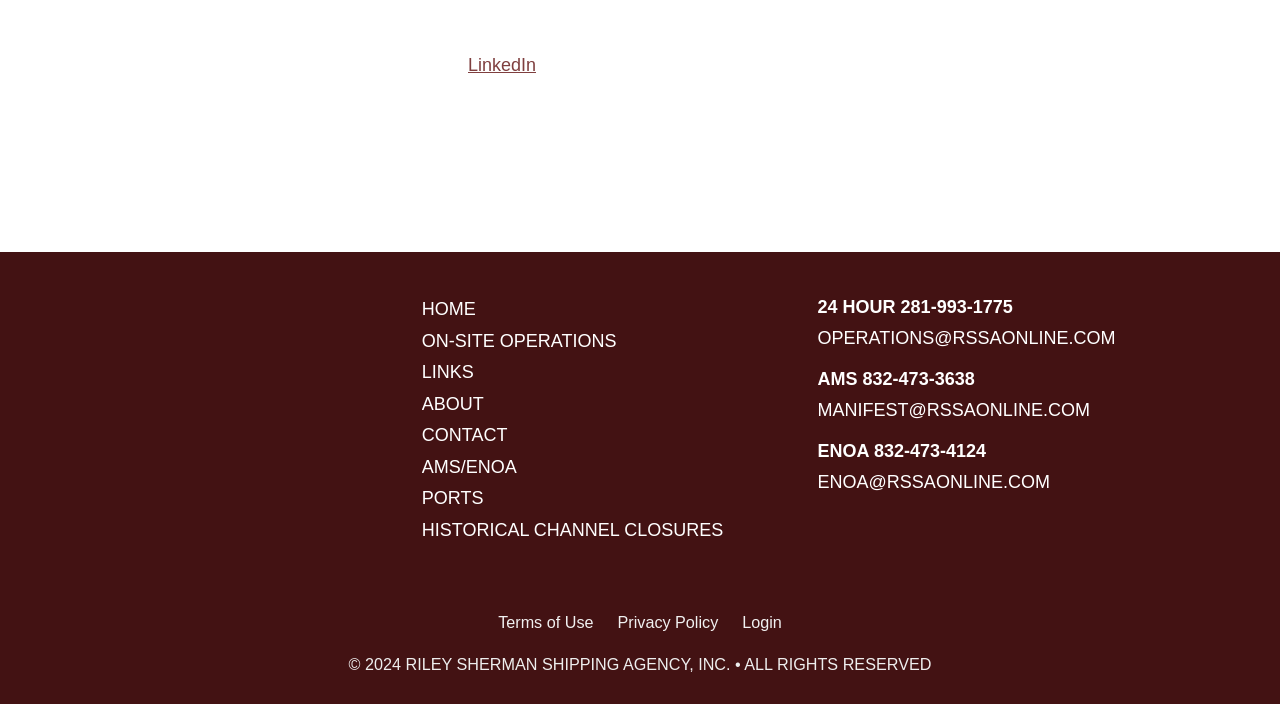What is the link to the 'ABOUT' page?
Please analyze the image and answer the question with as much detail as possible.

I found the link to the 'ABOUT' page in the top navigation menu, where it lists various links including 'HOME', 'ON-SITE OPERATIONS', 'LINKS', 'ABOUT', and others.